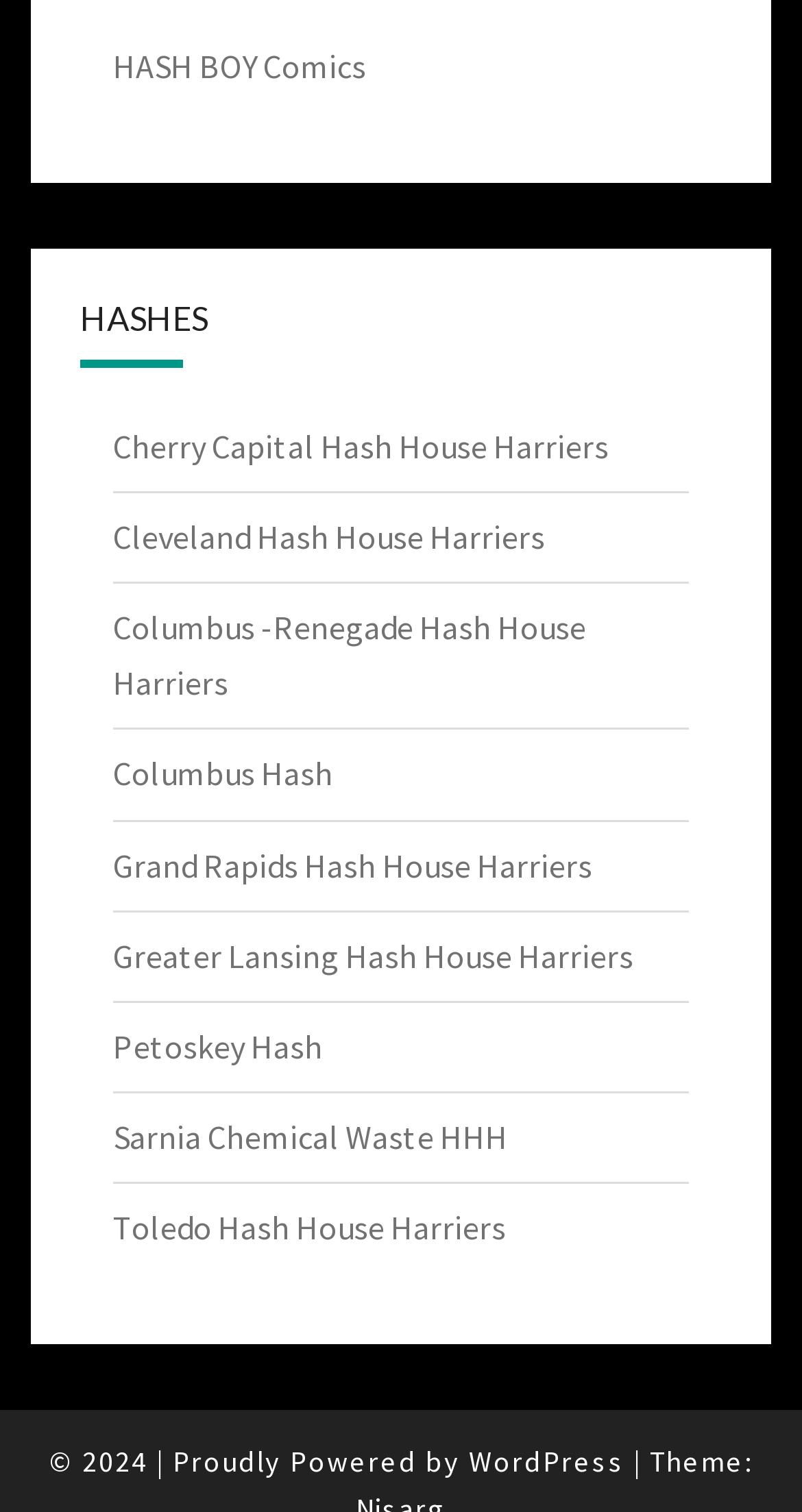Please identify the bounding box coordinates of the area I need to click to accomplish the following instruction: "visit HASH BOY Comics".

[0.141, 0.03, 0.456, 0.058]